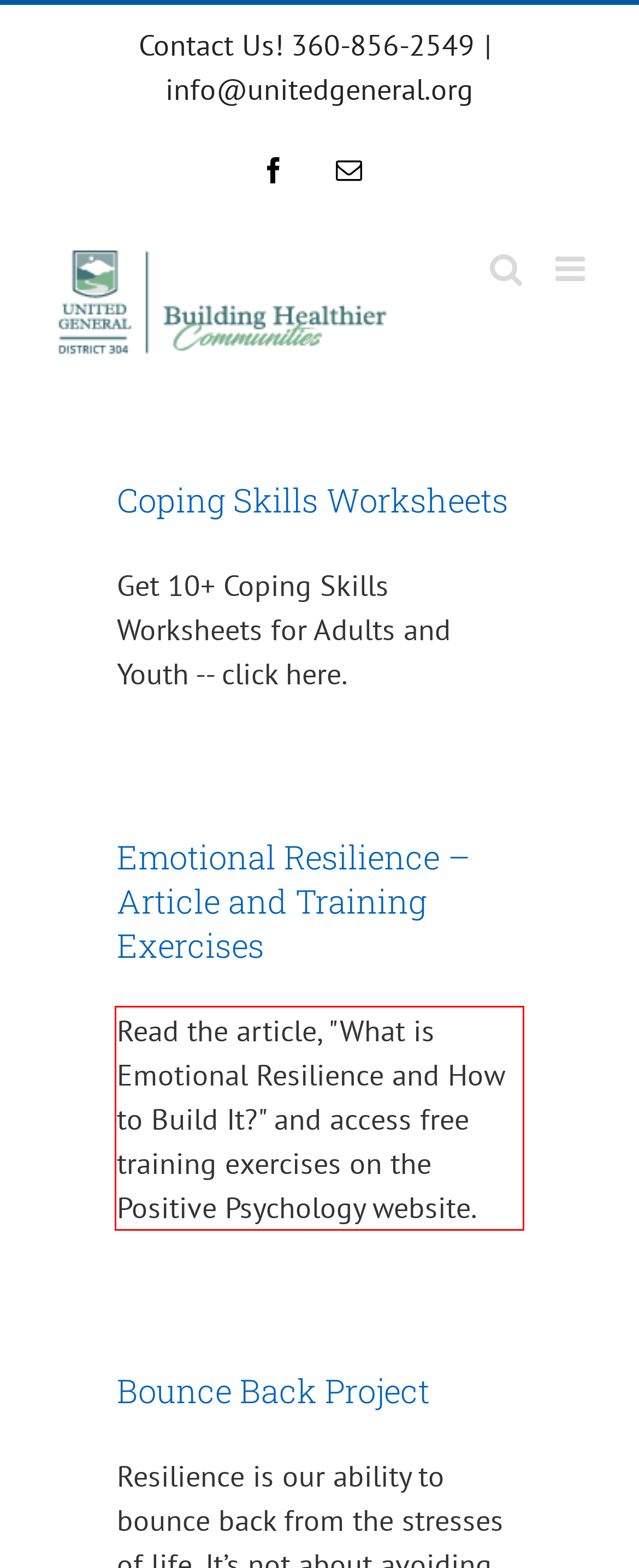By examining the provided screenshot of a webpage, recognize the text within the red bounding box and generate its text content.

Read the article, "What is Emotional Resilience and How to Build It?" and access free training exercises on the Positive Psychology website.